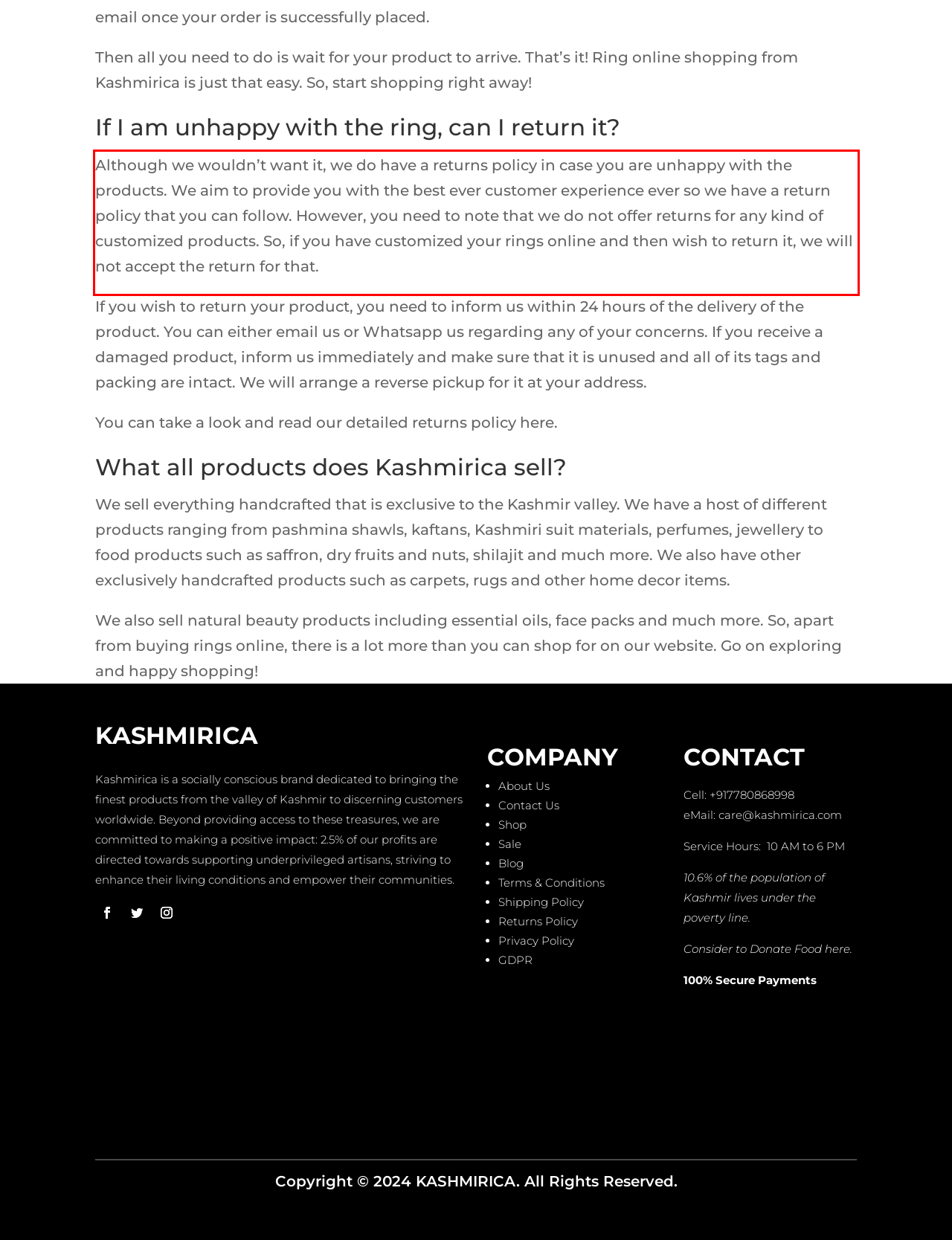You have a screenshot of a webpage with a red bounding box. Use OCR to generate the text contained within this red rectangle.

Although we wouldn’t want it, we do have a returns policy in case you are unhappy with the products. We aim to provide you with the best ever customer experience ever so we have a return policy that you can follow. However, you need to note that we do not offer returns for any kind of customized products. So, if you have customized your rings online and then wish to return it, we will not accept the return for that.